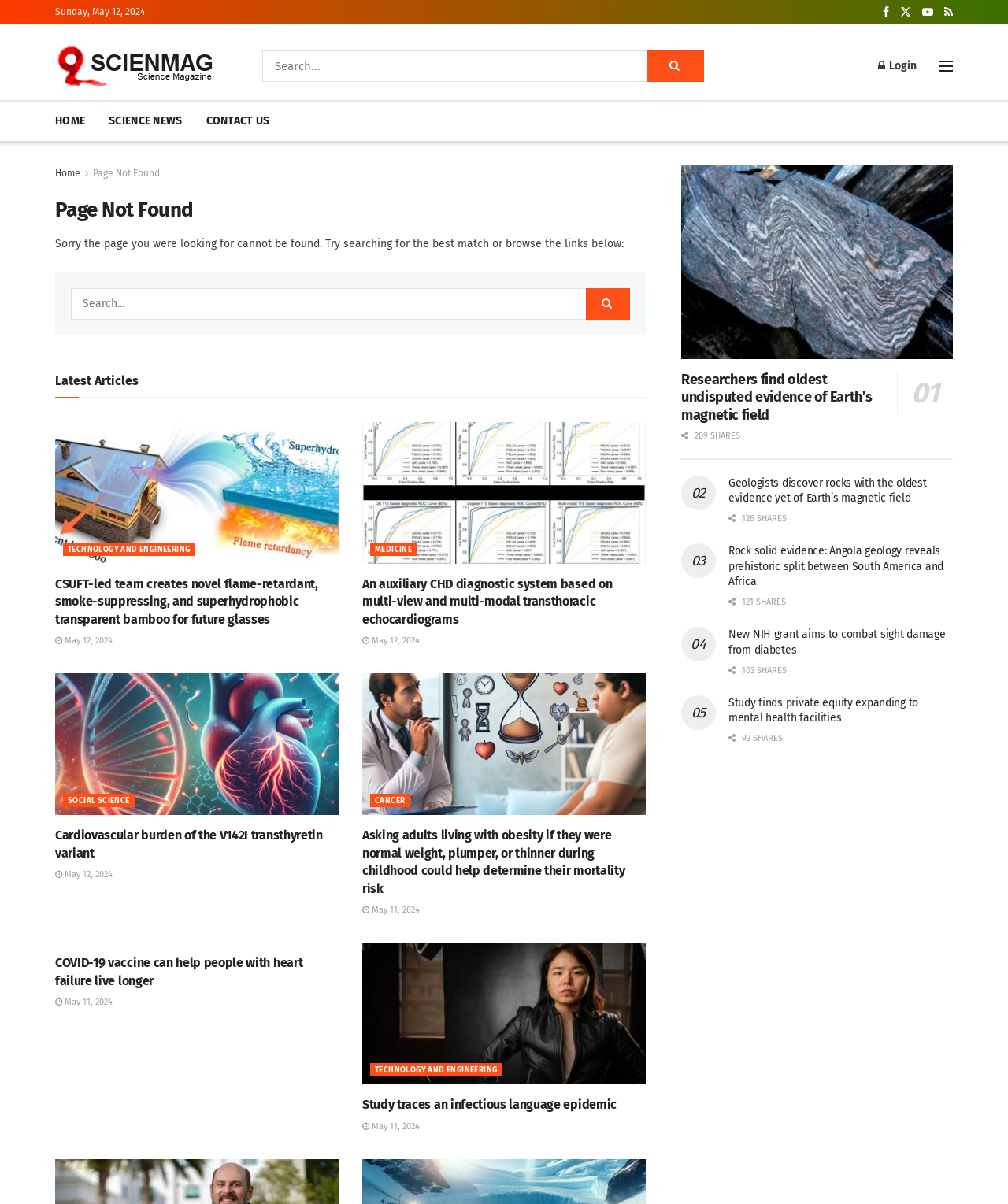How many articles are displayed on this webpage?
Respond to the question with a single word or phrase according to the image.

5